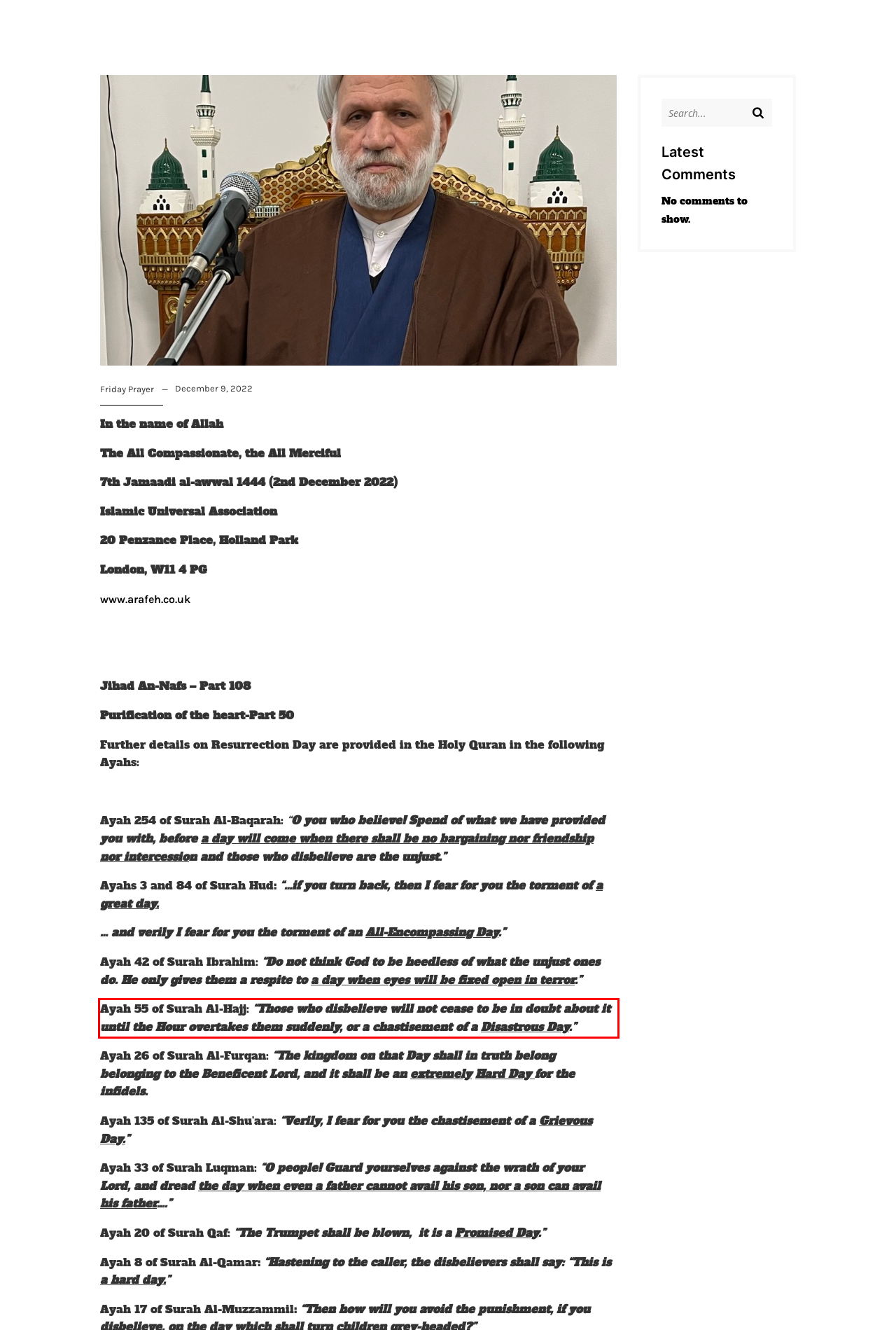You have a screenshot of a webpage with a red bounding box. Identify and extract the text content located inside the red bounding box.

Ayah 55 of Surah Al-Hajj: “Those who disbelieve will not cease to be in doubt about it until the Hour overtakes them suddenly, or a chastisement of a Disastrous Day.”